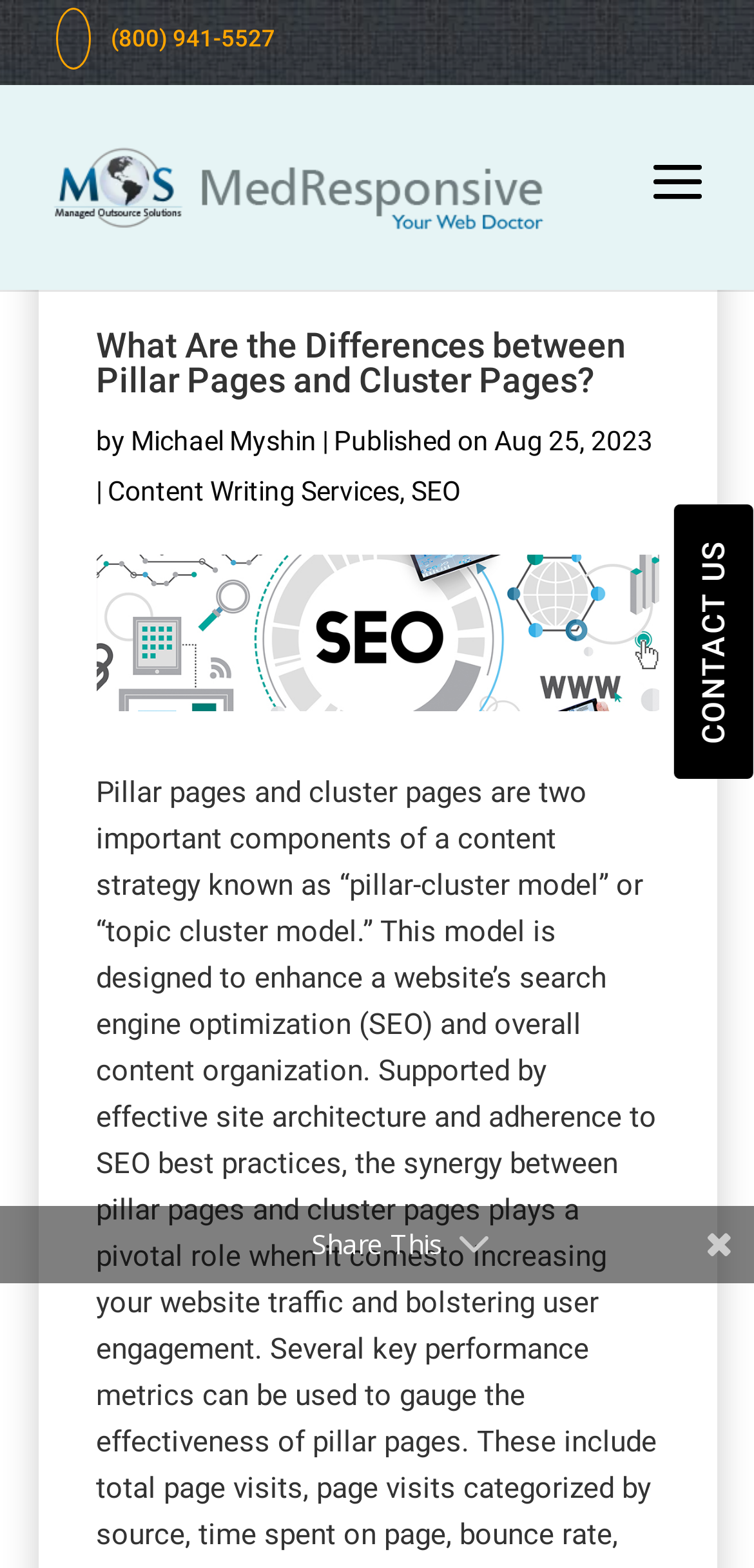Please determine the primary heading and provide its text.

What Are the Differences between Pillar Pages and Cluster Pages?